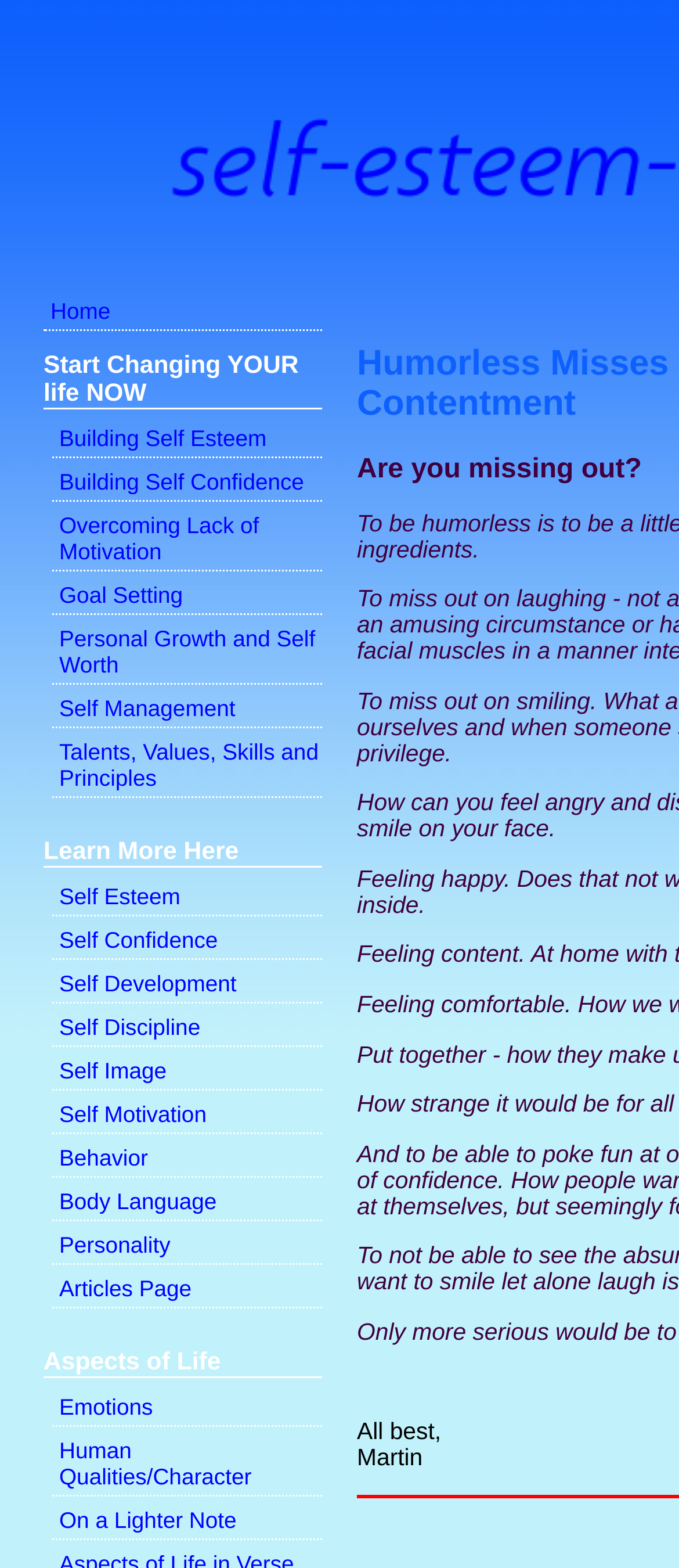Identify the bounding box coordinates of the section to be clicked to complete the task described by the following instruction: "Follow on Twitter". The coordinates should be four float numbers between 0 and 1, formatted as [left, top, right, bottom].

None